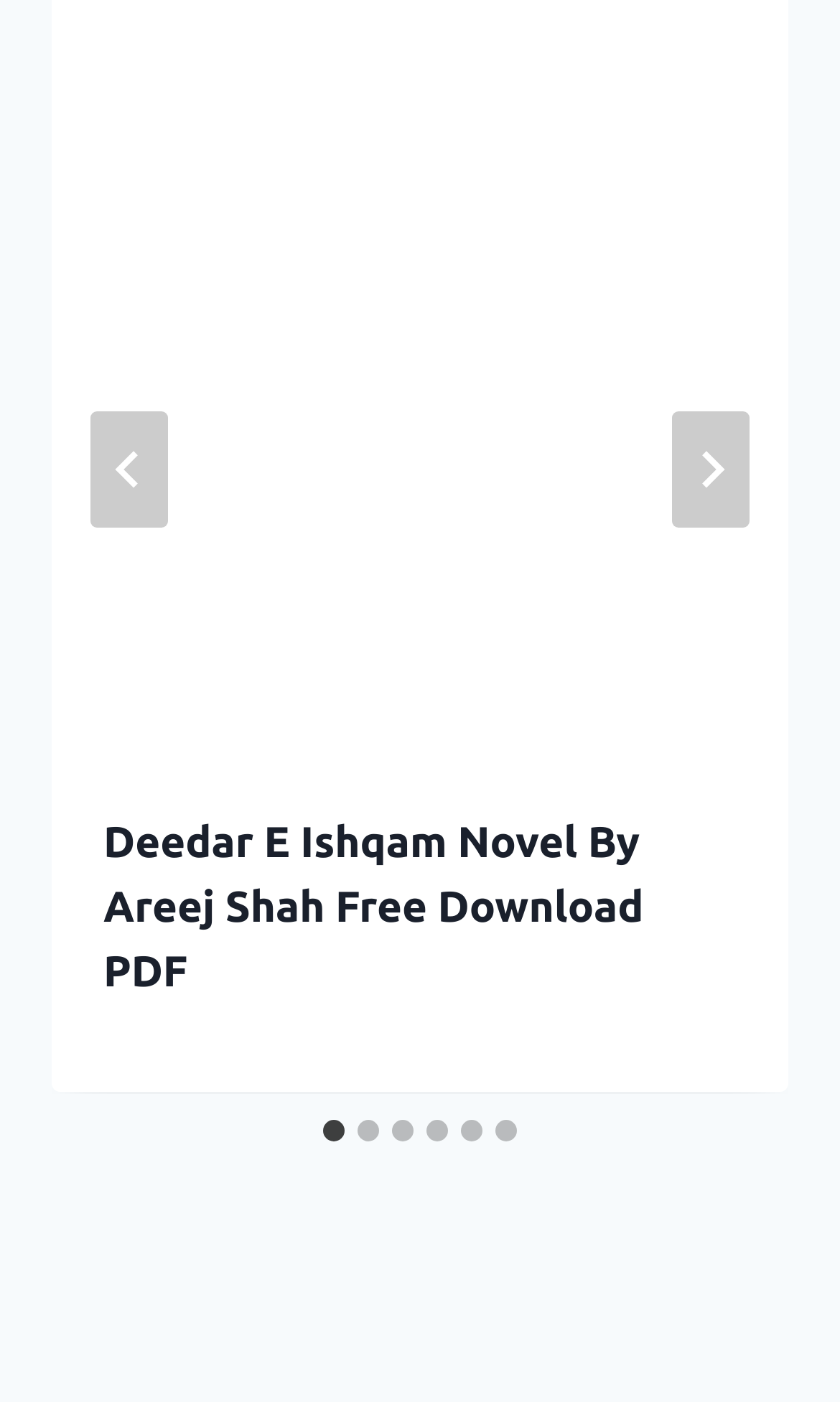What is the purpose of the 'Next' button?
Please ensure your answer to the question is detailed and covers all necessary aspects.

I found a button labeled 'Next' with a bounding box coordinate that suggests it is located near the bottom of the page. Based on its position and label, I infer that its purpose is to navigate to the next slide.